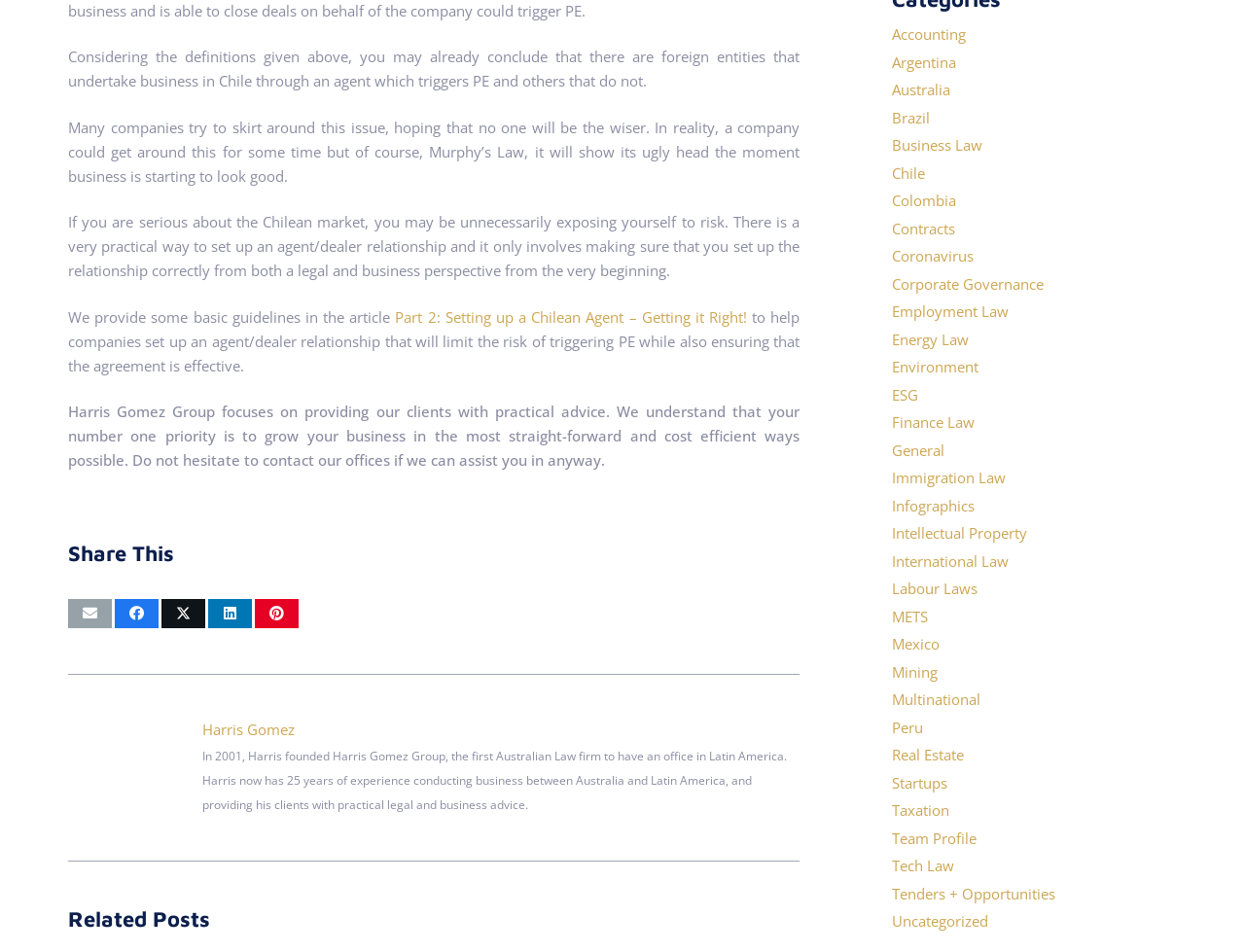Specify the bounding box coordinates of the region I need to click to perform the following instruction: "Contact Harris Gomez". The coordinates must be four float numbers in the range of 0 to 1, i.e., [left, top, right, bottom].

[0.162, 0.753, 0.642, 0.779]